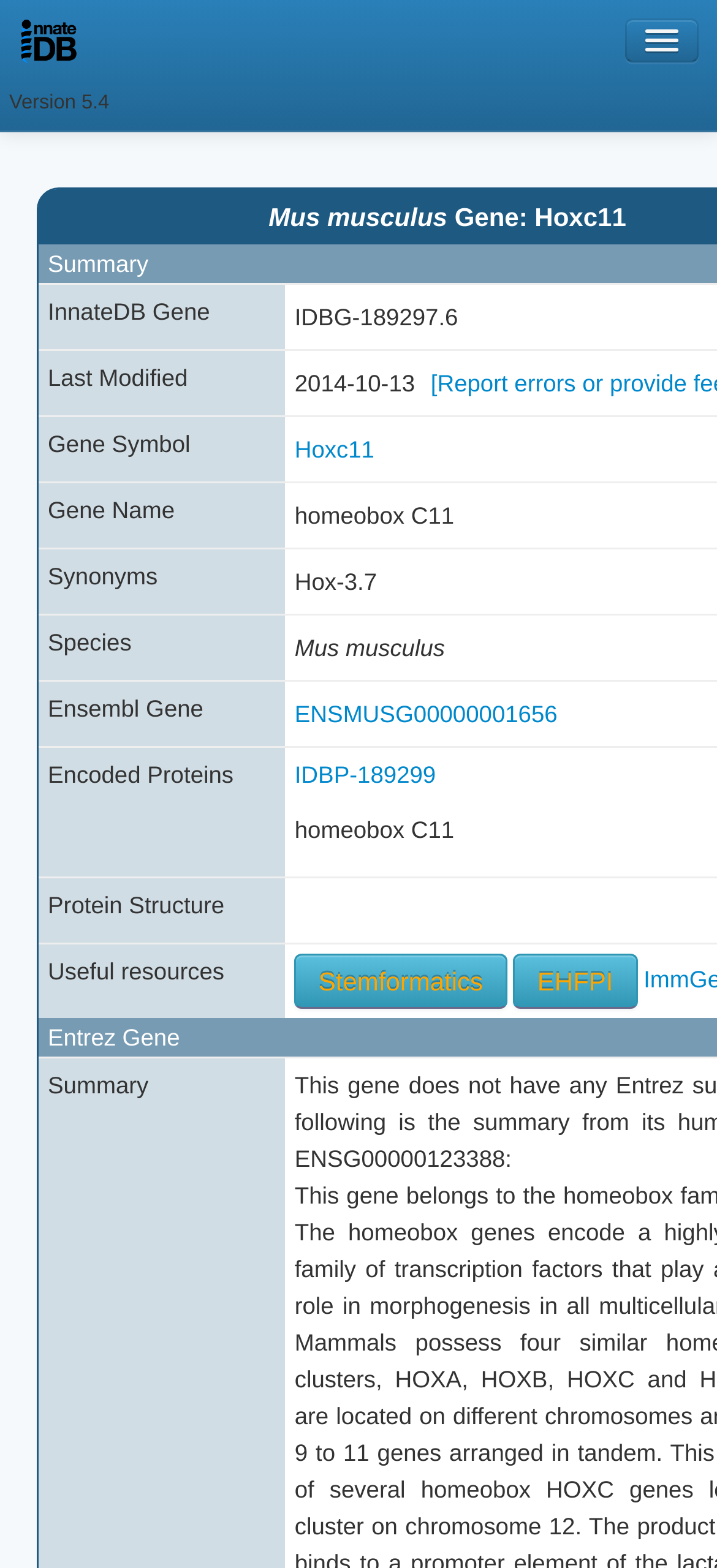Find the bounding box coordinates for the area that must be clicked to perform this action: "Click the About link".

[0.013, 0.053, 0.987, 0.097]